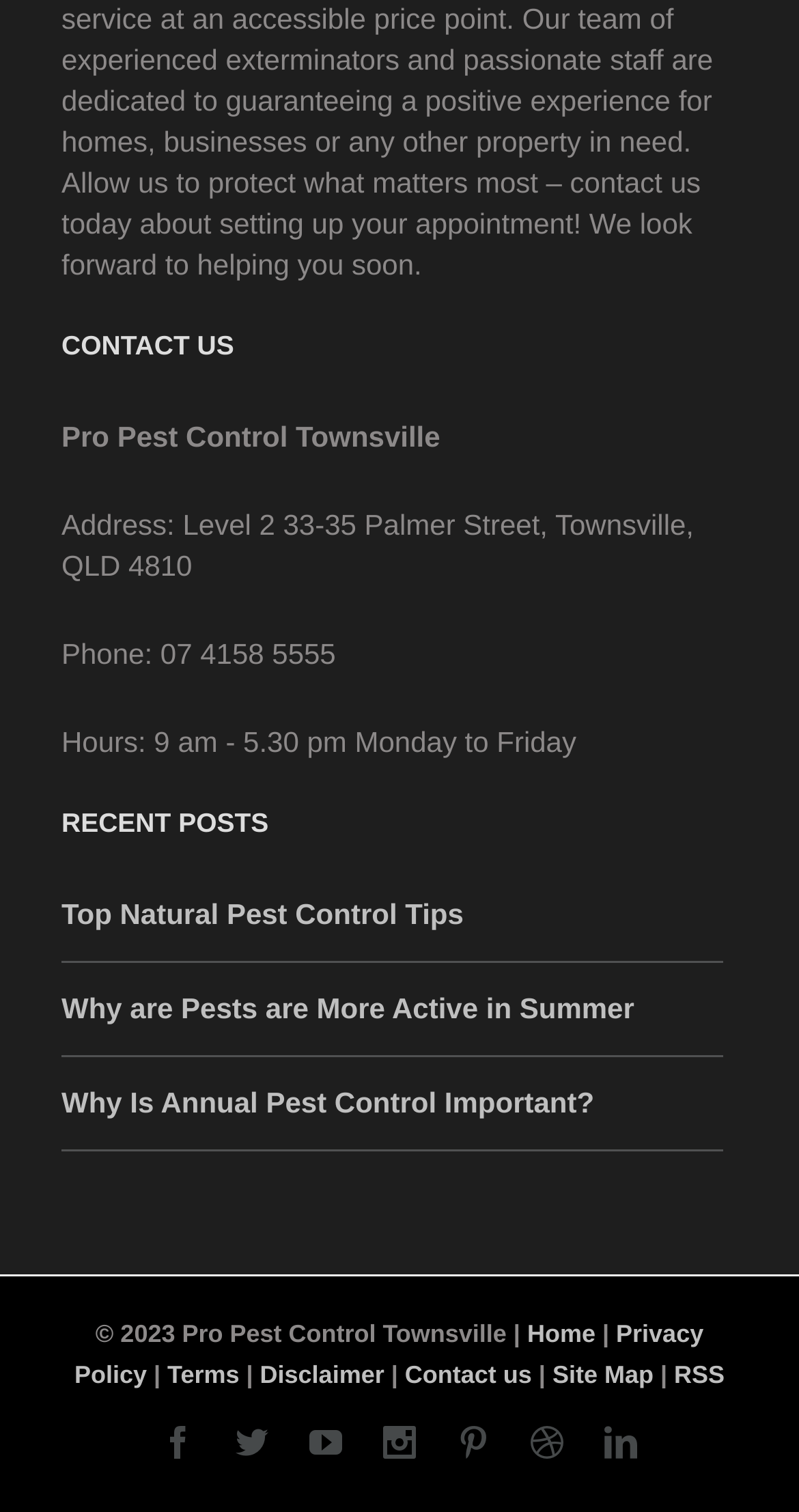What are the hours of operation for Pro Pest Control Townsville?
Provide a comprehensive and detailed answer to the question.

I found the hours of operation by looking at the static text element that says 'Hours: 9 am - 5.30 pm Monday to Friday' which is located below the phone number.